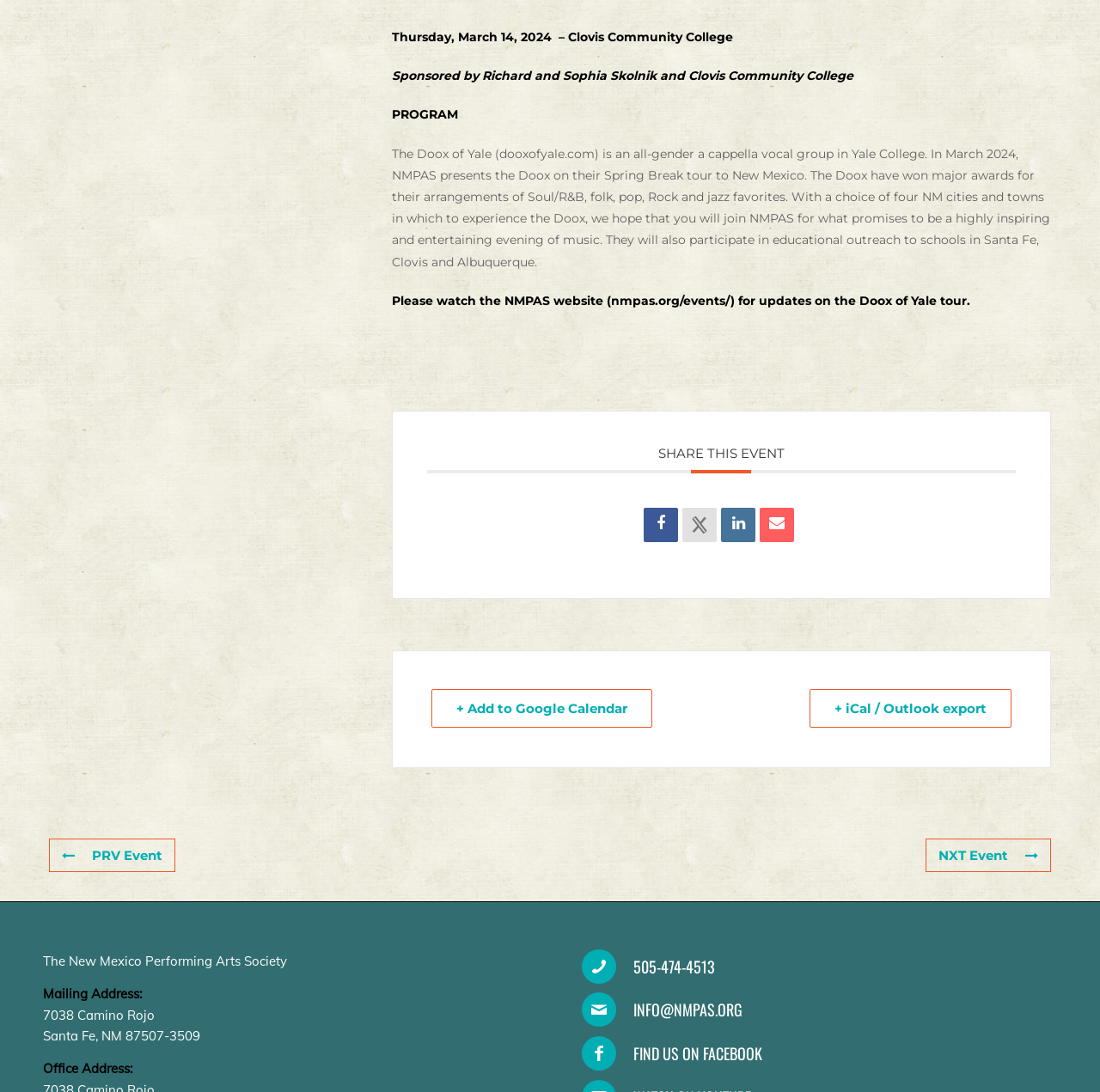Please identify the bounding box coordinates of where to click in order to follow the instruction: "Export to iCal or Outlook".

[0.736, 0.631, 0.92, 0.666]